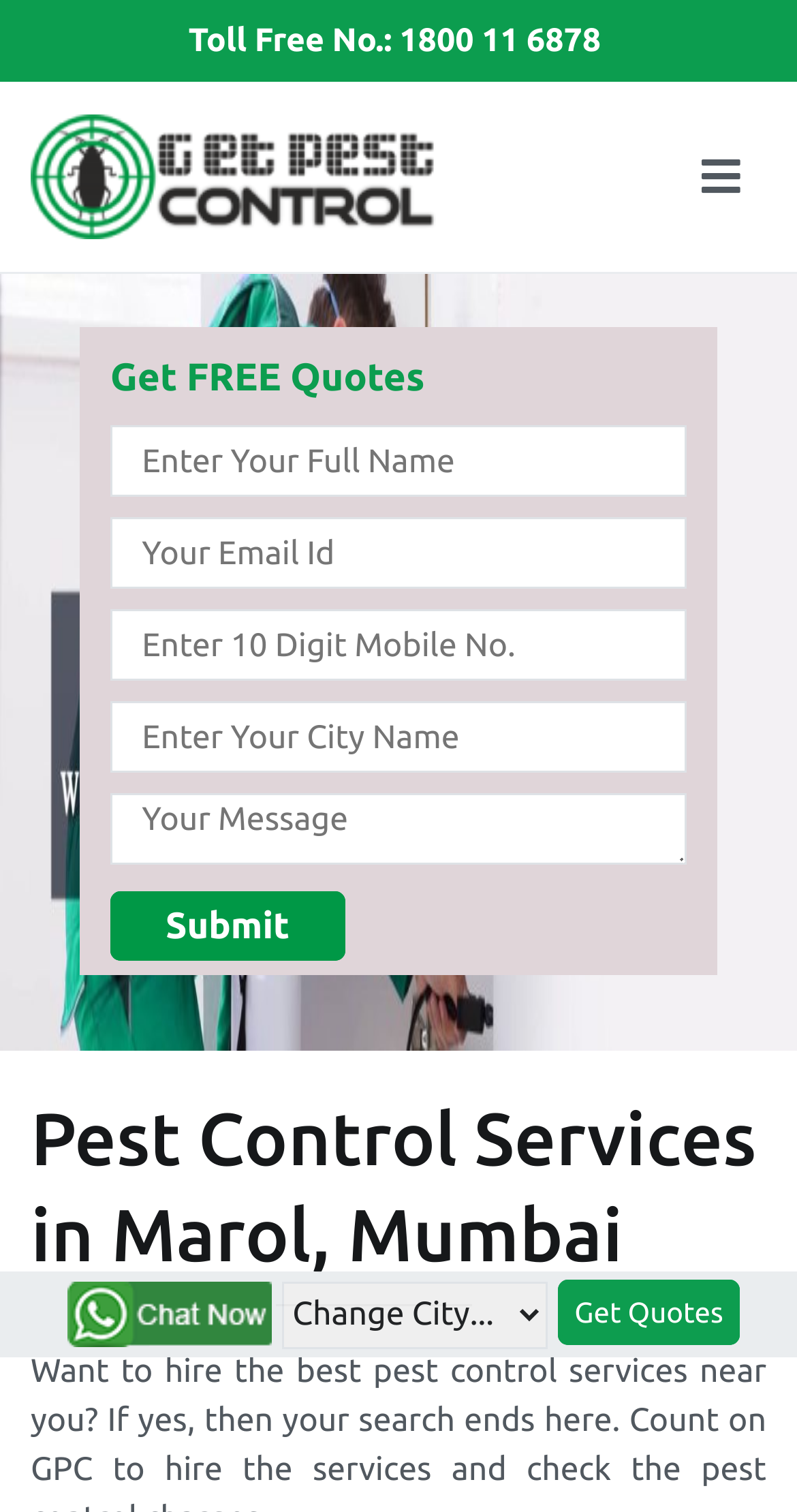Pinpoint the bounding box coordinates of the element that must be clicked to accomplish the following instruction: "Call the toll-free number". The coordinates should be in the format of four float numbers between 0 and 1, i.e., [left, top, right, bottom].

[0.501, 0.015, 0.754, 0.039]